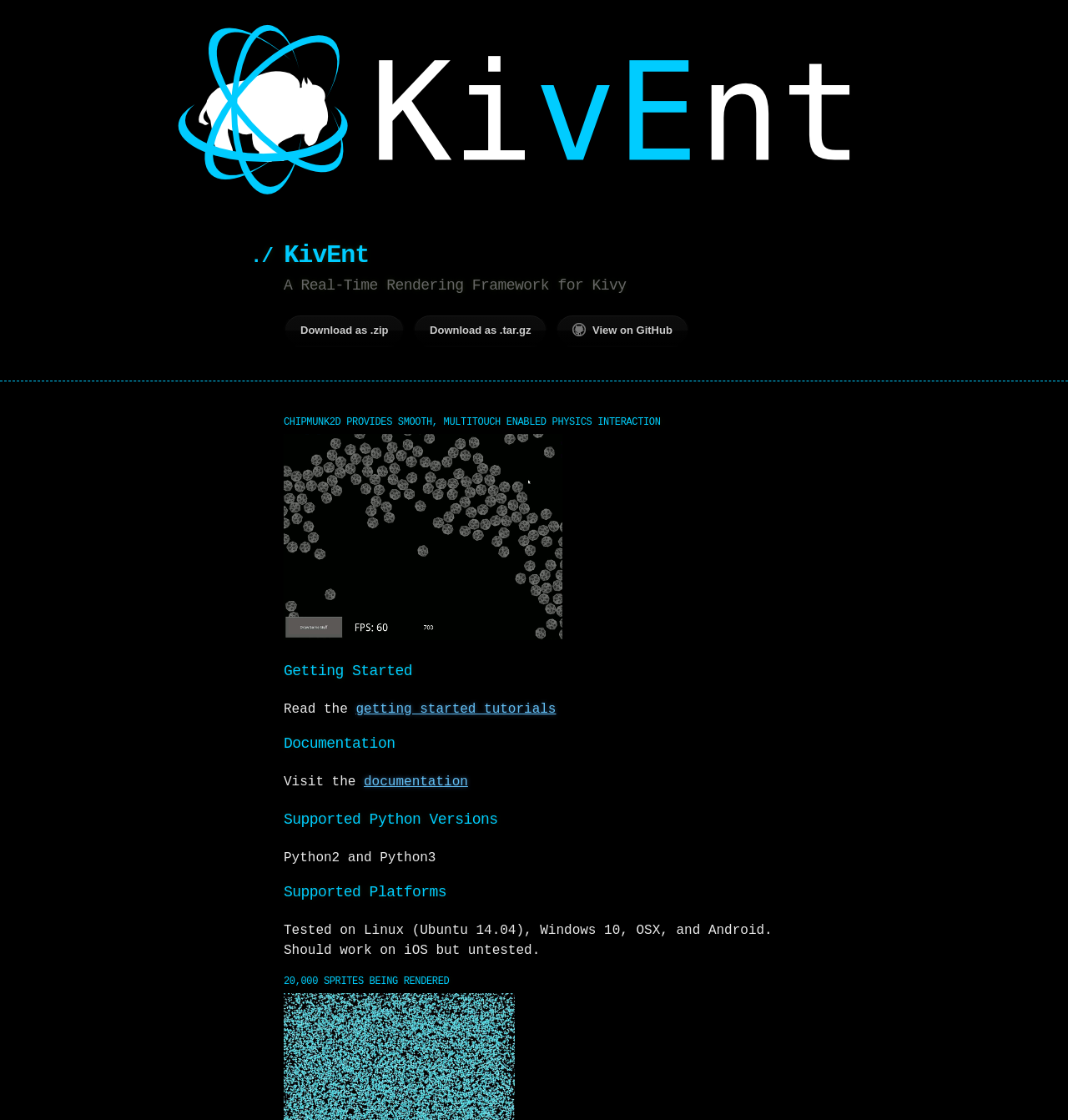What are the supported Python versions?
Could you give a comprehensive explanation in response to this question?

The supported Python versions can be found in the section 'Supported Python Versions' which lists 'Python2 and Python3' as the supported versions, indicating that the framework is compatible with both Python 2 and Python 3.